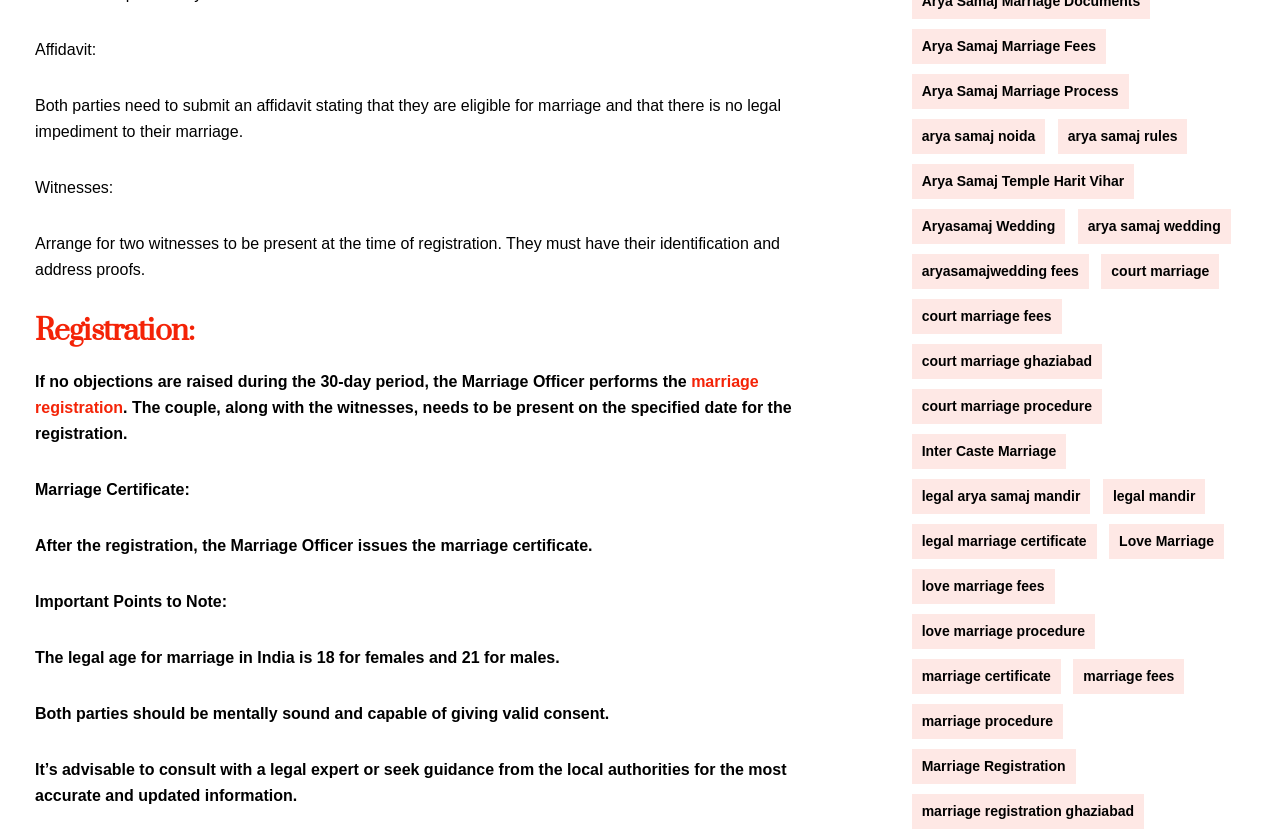Please answer the following question using a single word or phrase: 
What is the purpose of the affidavit in the marriage registration process?

To state eligibility for marriage